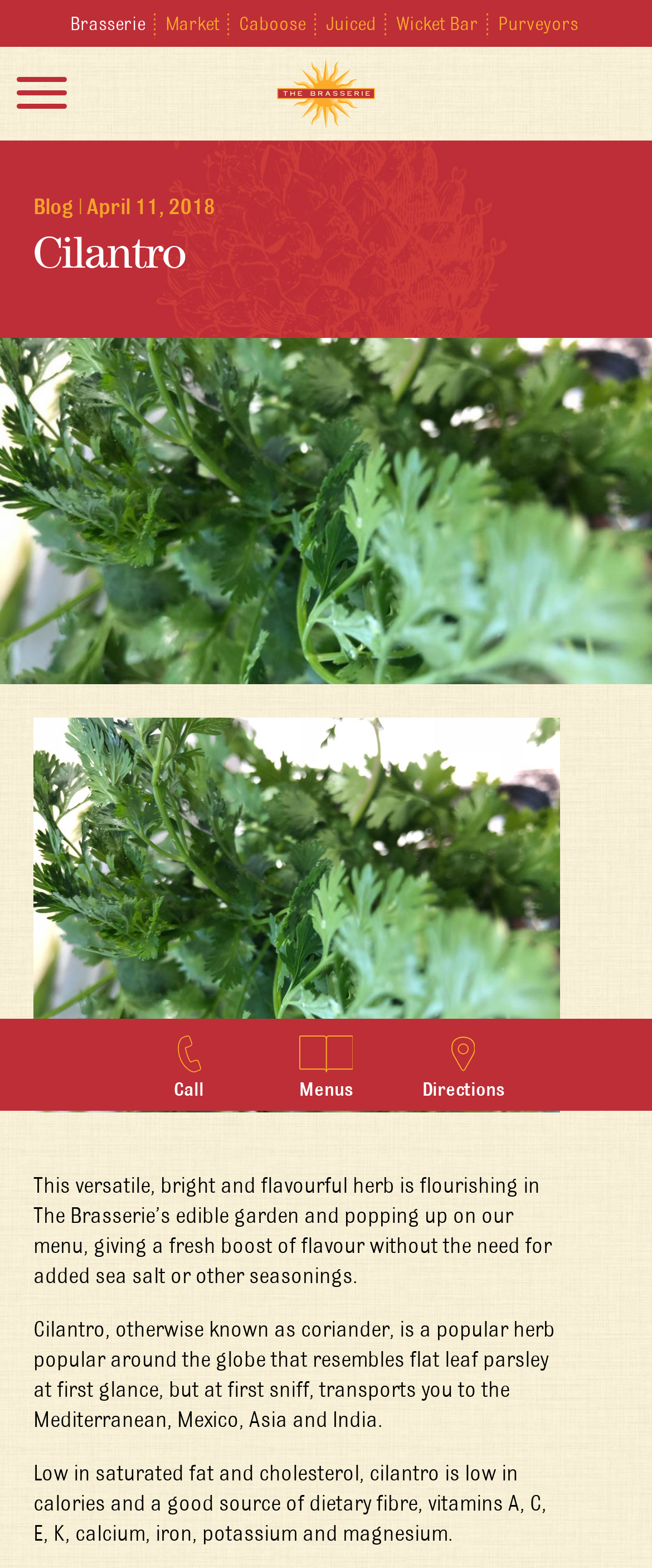What type of herb is being described?
Please provide a detailed and thorough answer to the question.

The webpage is describing the herb cilantro, also known as coriander, which is being grown in the restaurant's edible garden and used in their menu items.